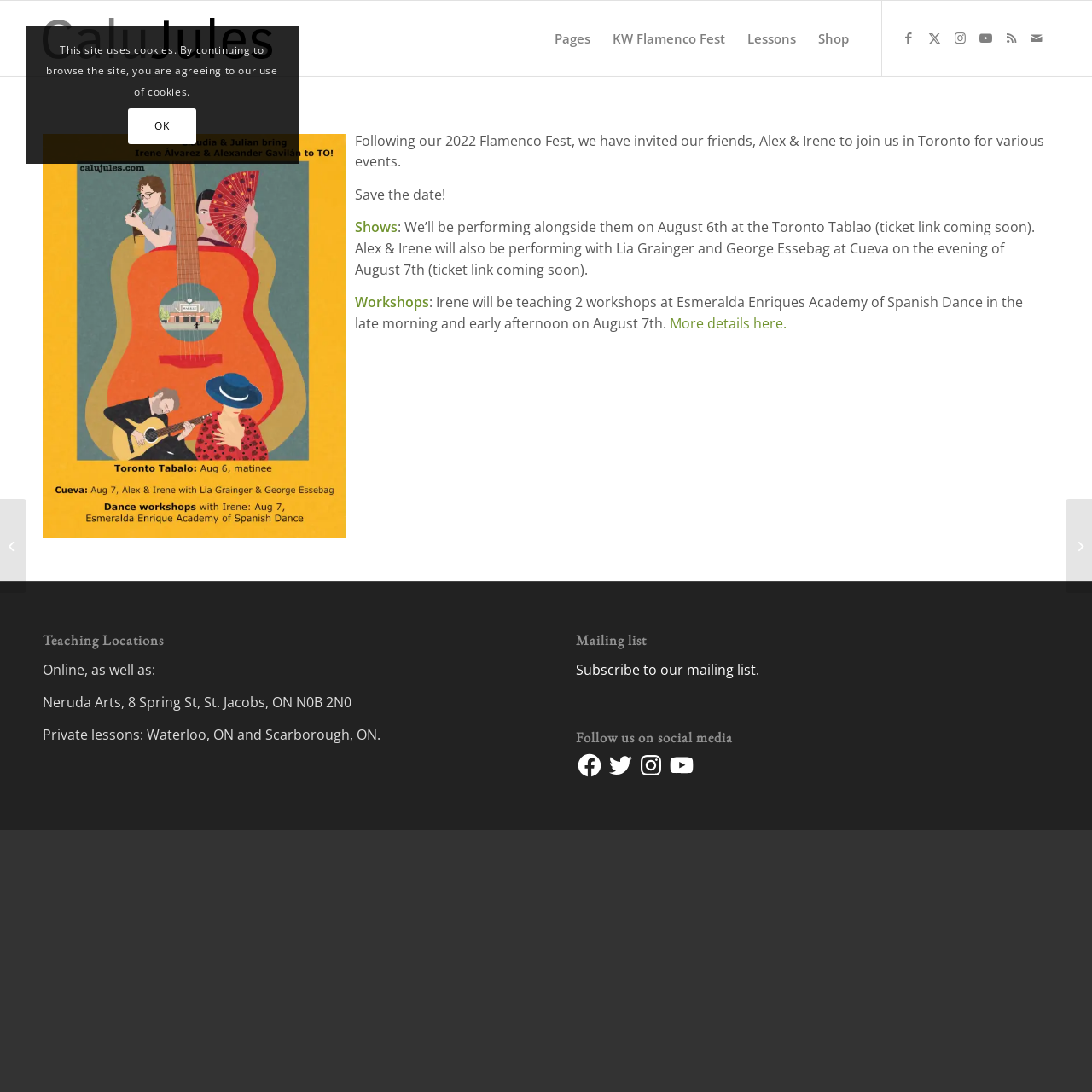Use a single word or phrase to answer the question: 
What is the location of the private lessons?

Waterloo, ON and Scarborough, ON